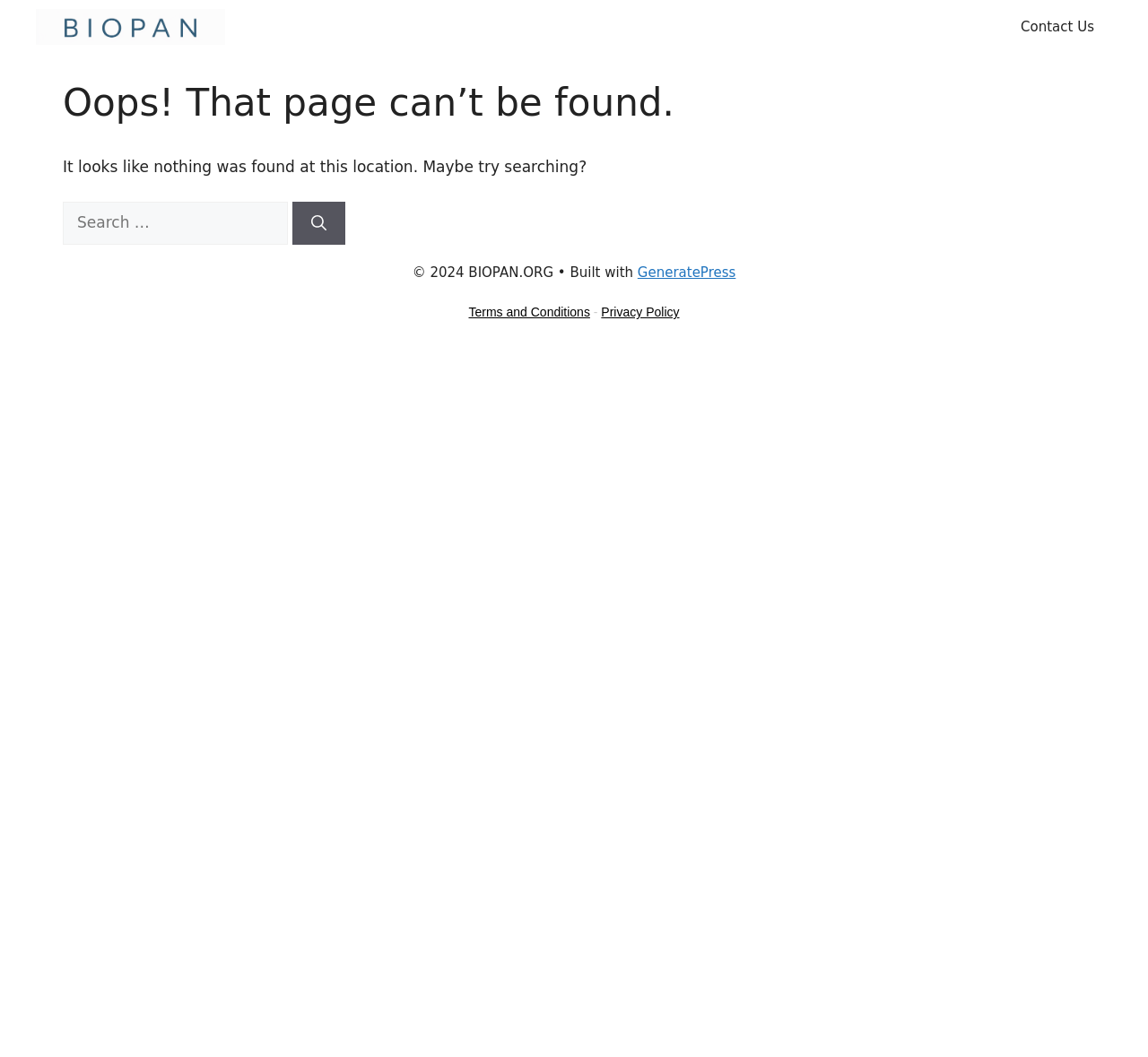Identify the bounding box coordinates for the UI element described as follows: "parent_node: Search for: aria-label="Search"". Ensure the coordinates are four float numbers between 0 and 1, formatted as [left, top, right, bottom].

[0.255, 0.191, 0.301, 0.231]